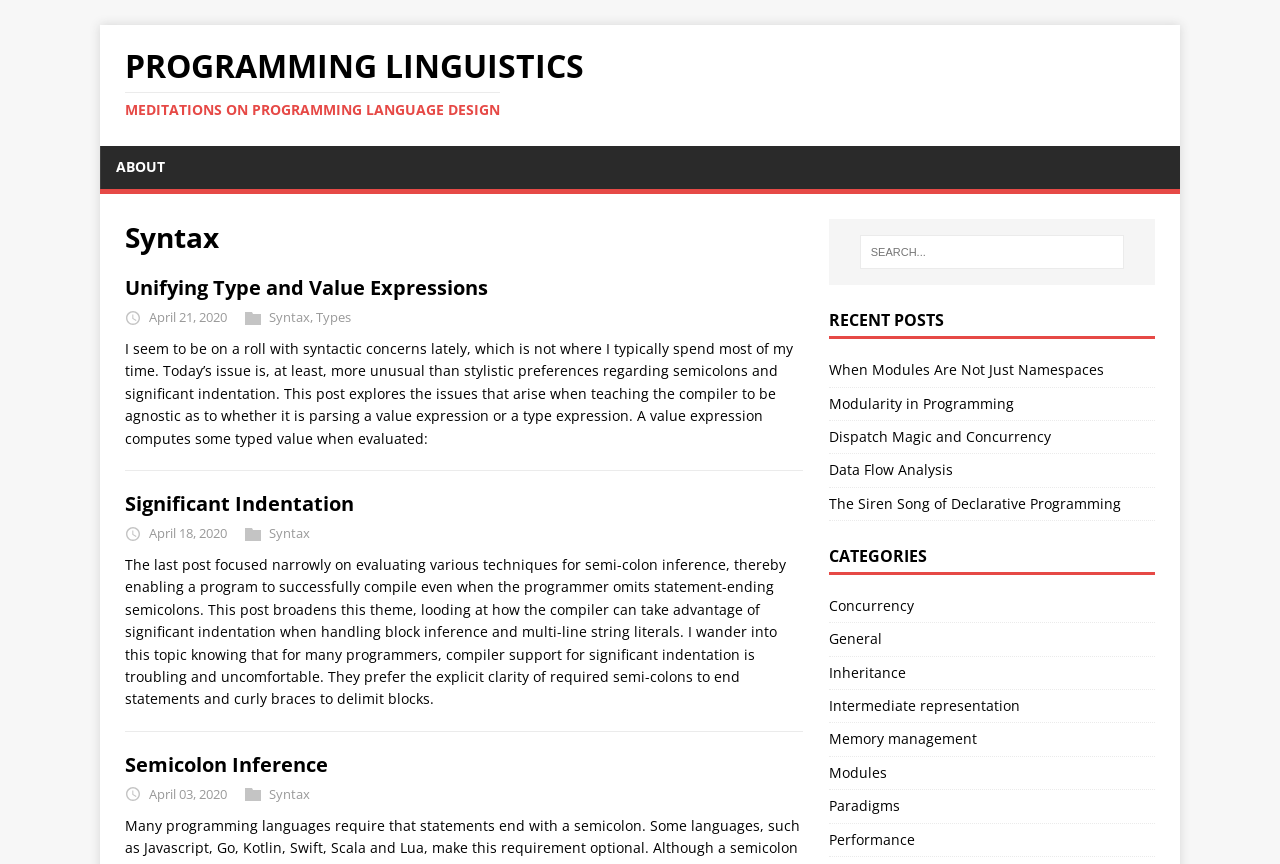Find the bounding box coordinates of the area that needs to be clicked in order to achieve the following instruction: "Click on the link 'Unifying Type and Value Expressions'". The coordinates should be specified as four float numbers between 0 and 1, i.e., [left, top, right, bottom].

[0.098, 0.317, 0.381, 0.349]